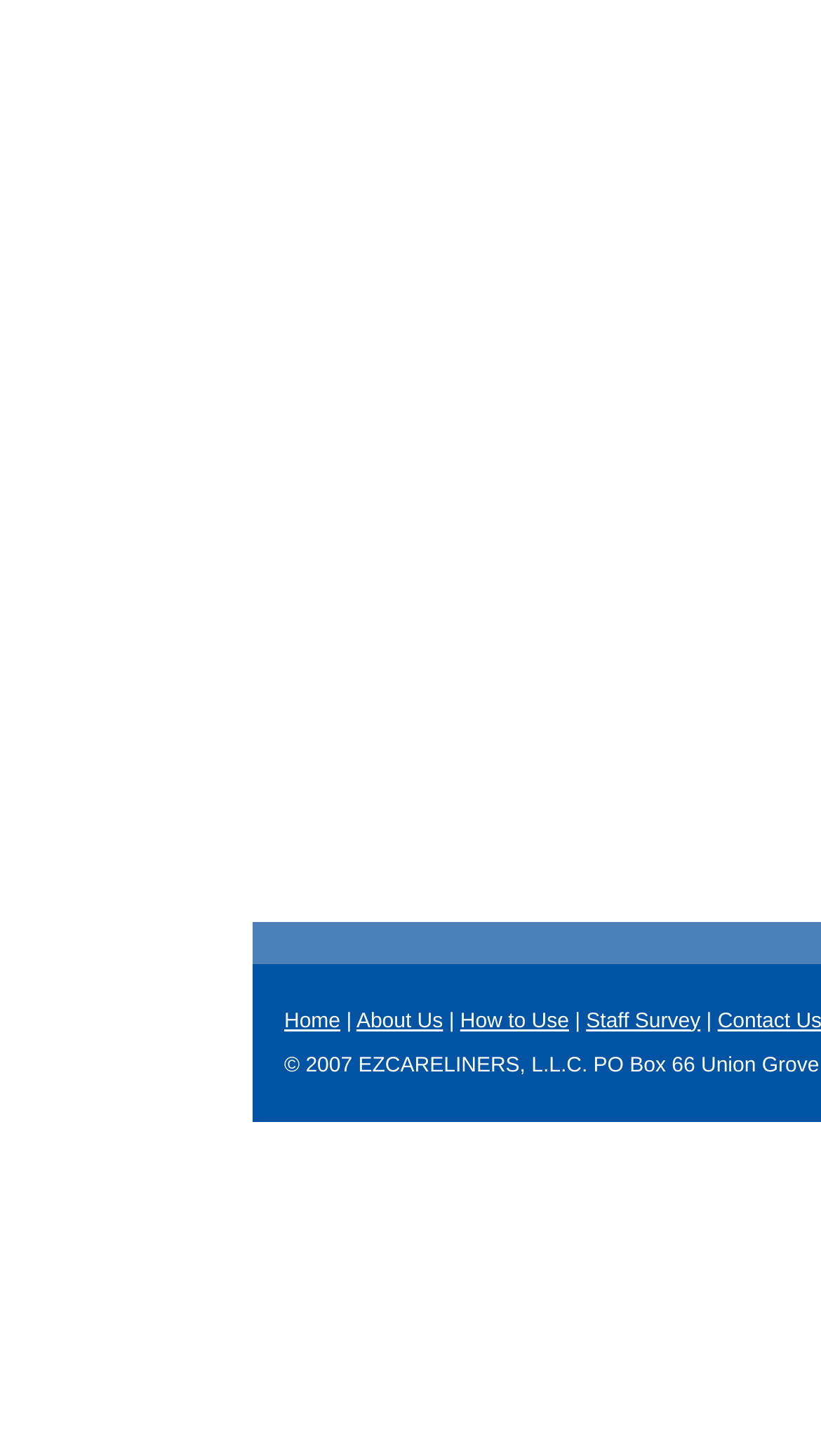Please answer the following question using a single word or phrase: 
What is the first link in the top navigation bar?

Home